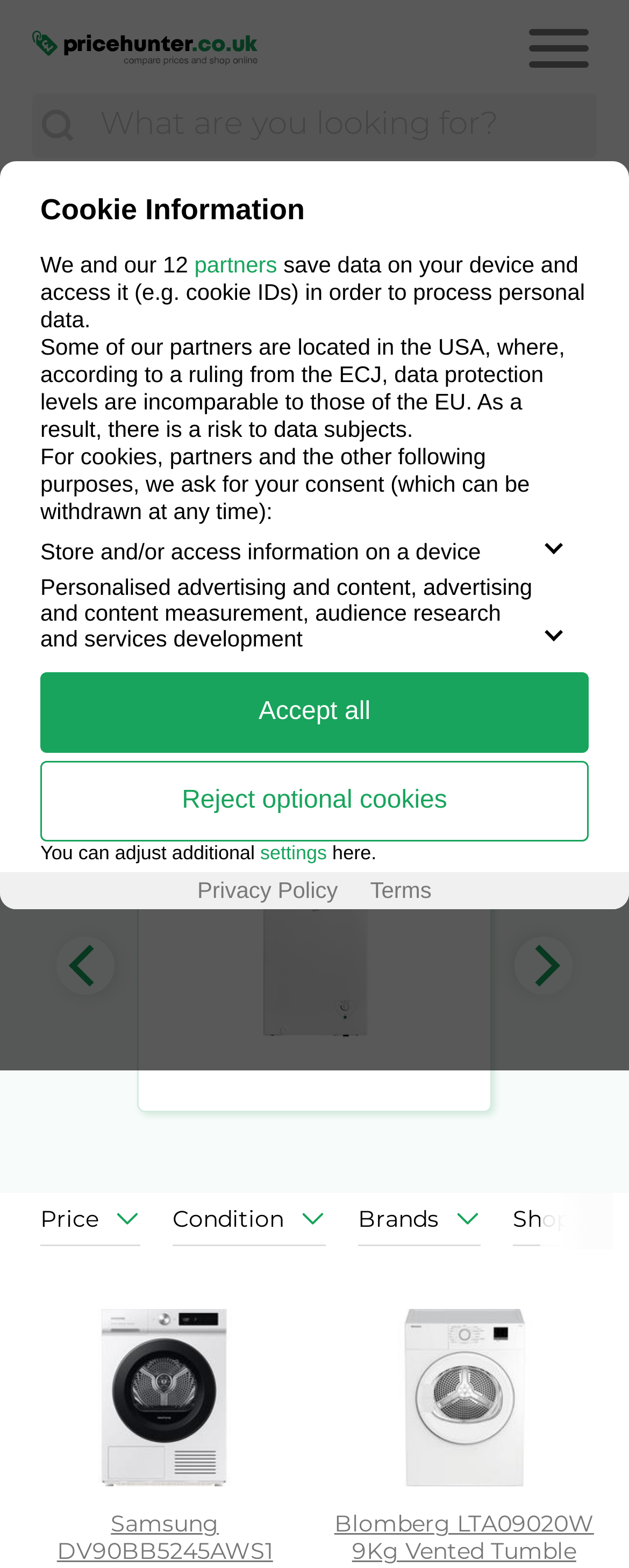What are the filter options available?
Carefully analyze the image and provide a detailed answer to the question.

The webpage has generic elements labeled 'Price', 'Condition', 'Brands', and 'Shops', which are likely filter options for the product search results.